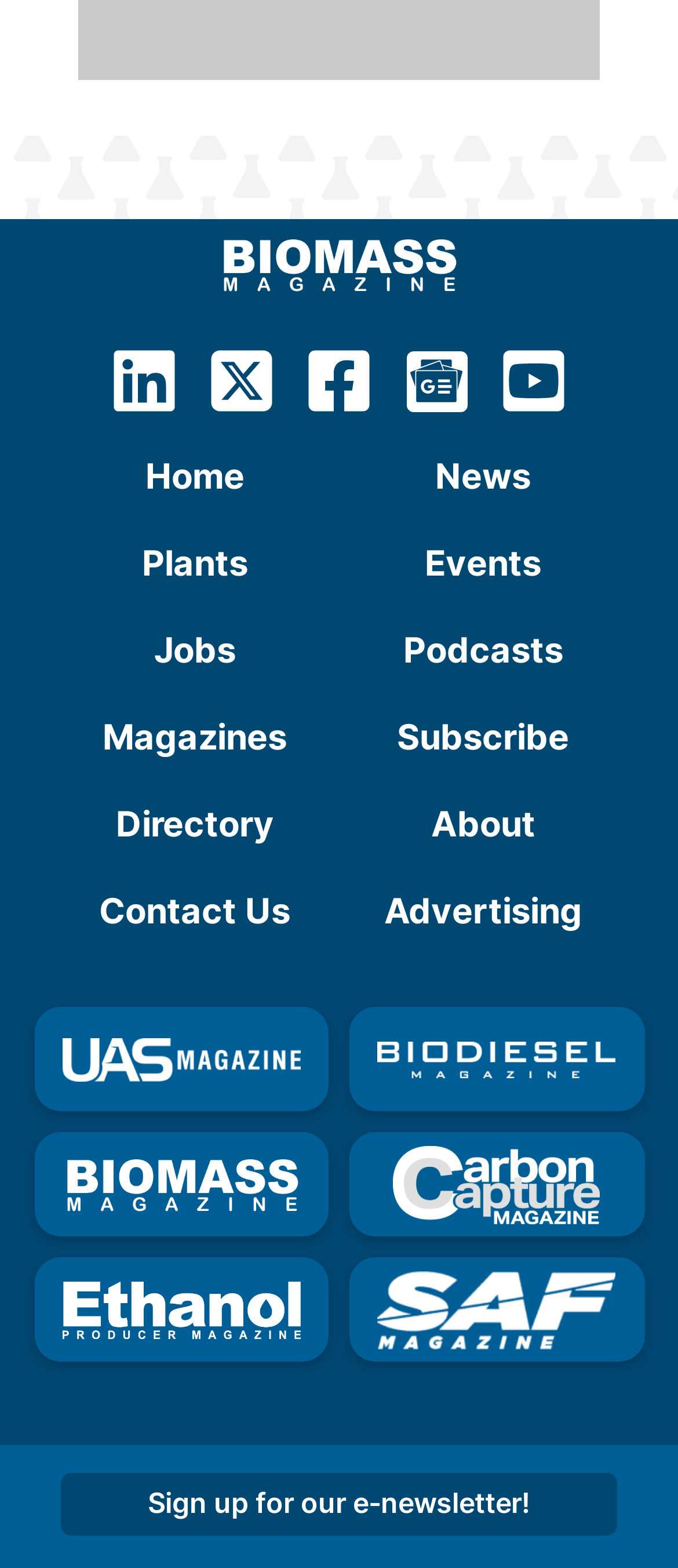Give a one-word or one-phrase response to the question:
How many links are there in the top navigation bar?

7